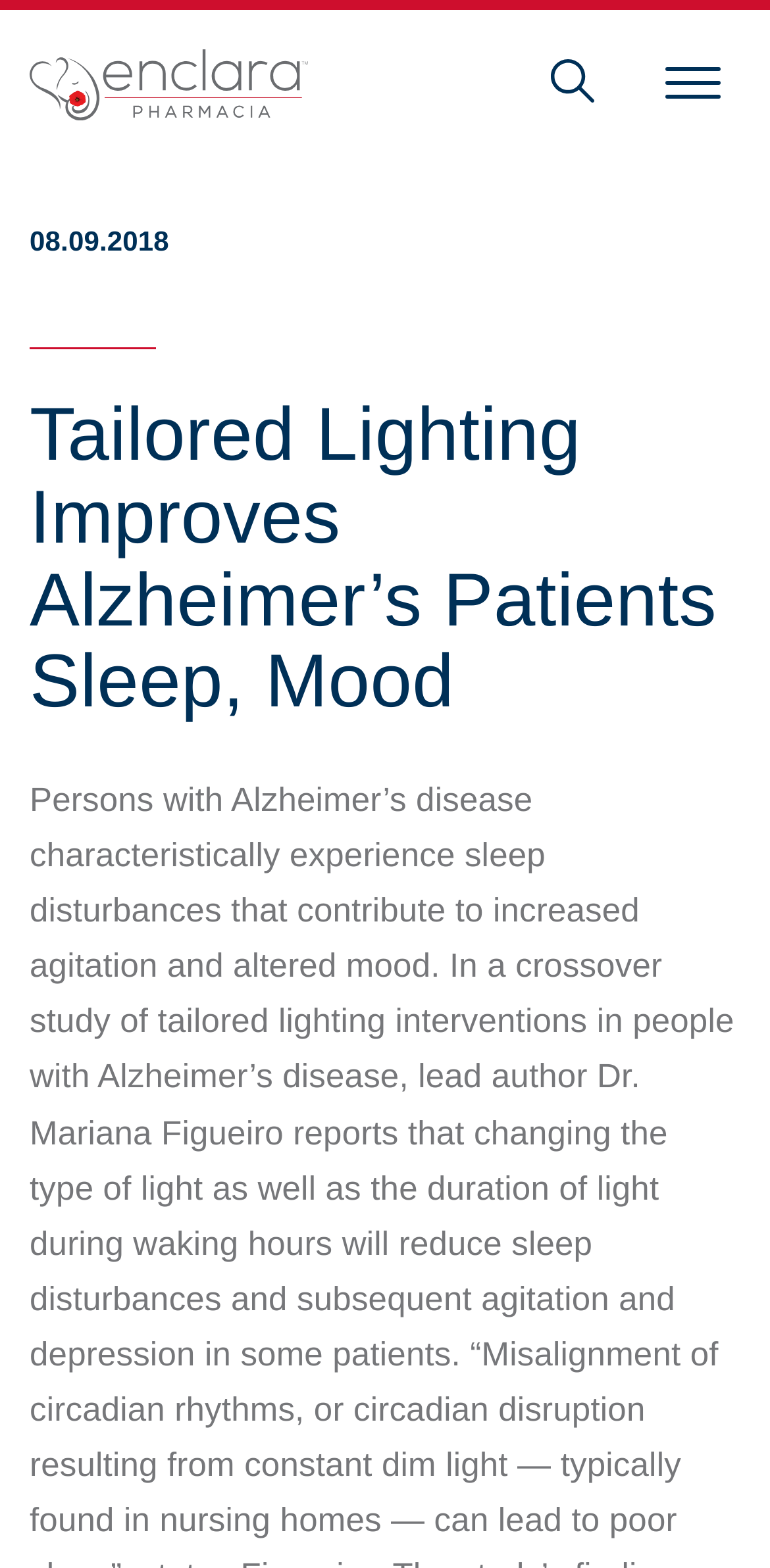Construct a comprehensive description capturing every detail on the webpage.

The webpage is about a study on tailored lighting interventions in people with Alzheimer's disease, conducted by Dr. Mariana Figueiro. At the top left of the page, there is a link to "Enclara Pharmacia" accompanied by an image with the same name. Below this, there is a date "08.09.2018" displayed. The main heading "Tailored Lighting Improves Alzheimer’s Patients Sleep, Mood" is prominently displayed across the top of the page, spanning from the left to the right edge. 

On the right side of the page, there are two buttons, one with an image, and another without any text or image description. The button with an image is positioned slightly above the other button.